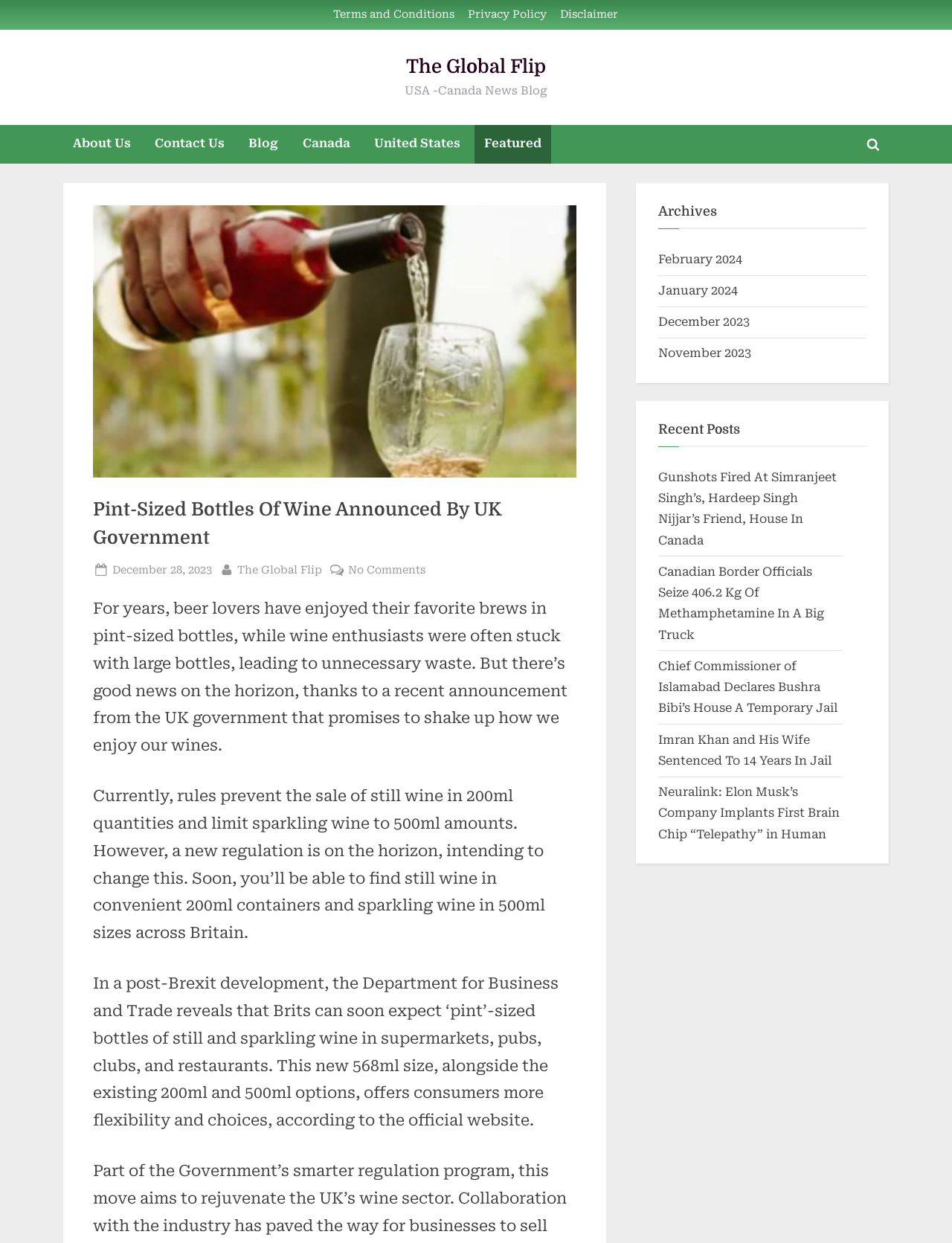Describe all the key features of the webpage in detail.

This webpage is about a news article titled "Pint-Sized Bottles Of Wine Announced By UK Government". At the top, there is a navigation menu with links to "Terms and Conditions", "Privacy Policy", and "Disclaimer". Below this, there is a link to "The Global Flip" and a text "USA -Canada News Blog". 

On the left side, there is a primary navigation menu with links to "About Us", "Contact Us", "Blog", "Canada", "United States", and "Featured". There is also a search form at the bottom of this menu. 

The main content of the webpage is an article about the UK government's announcement to allow the sale of wine in pint-sized bottles. The article is divided into three paragraphs, which explain the current rules, the new regulation, and its implications. 

Above the article, there is a heading with the title of the article and information about the author and the date of posting. There is also an image related to the article. 

On the right side, there is a complementary section with a heading "Archives" and links to different months, and a heading "Recent Posts" with links to other news articles.